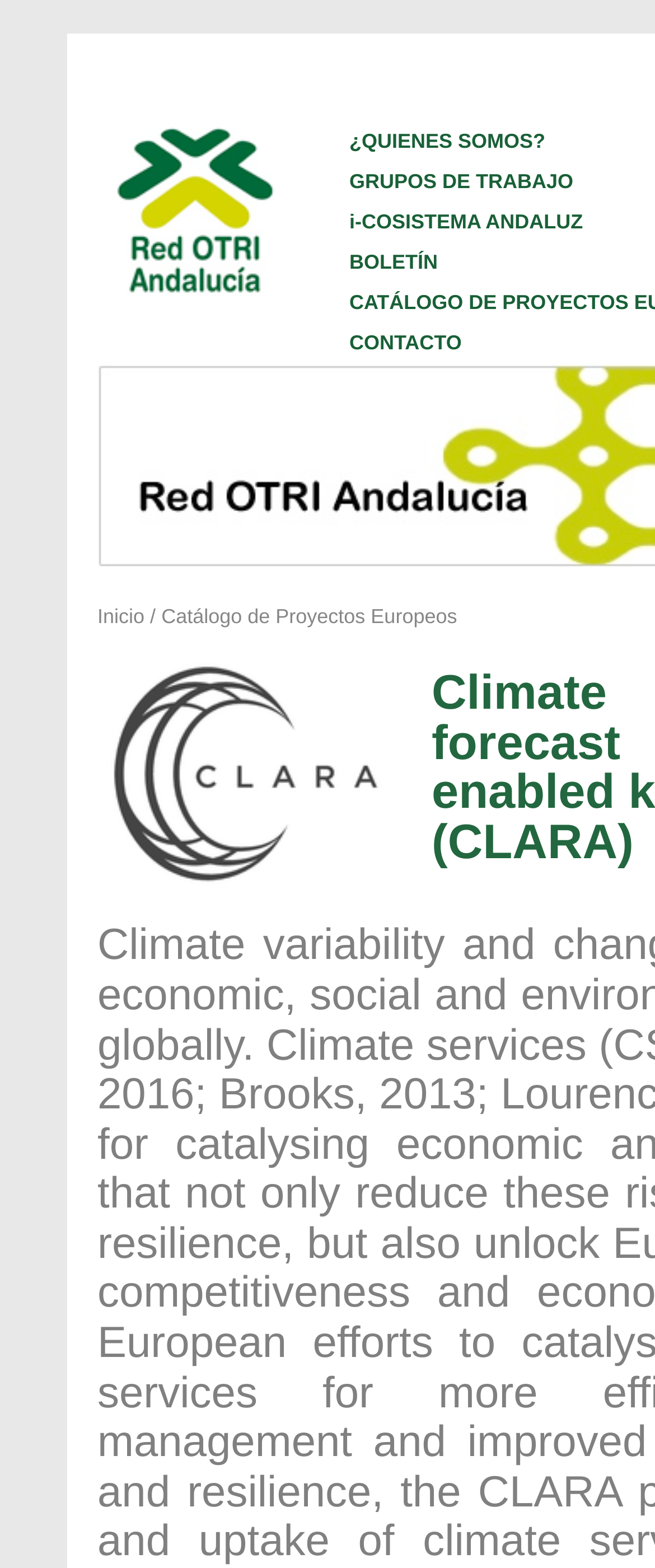Please identify the bounding box coordinates of the element that needs to be clicked to execute the following command: "view i-COSISTEMA ANDALUZ". Provide the bounding box using four float numbers between 0 and 1, formatted as [left, top, right, bottom].

[0.533, 0.134, 0.89, 0.149]